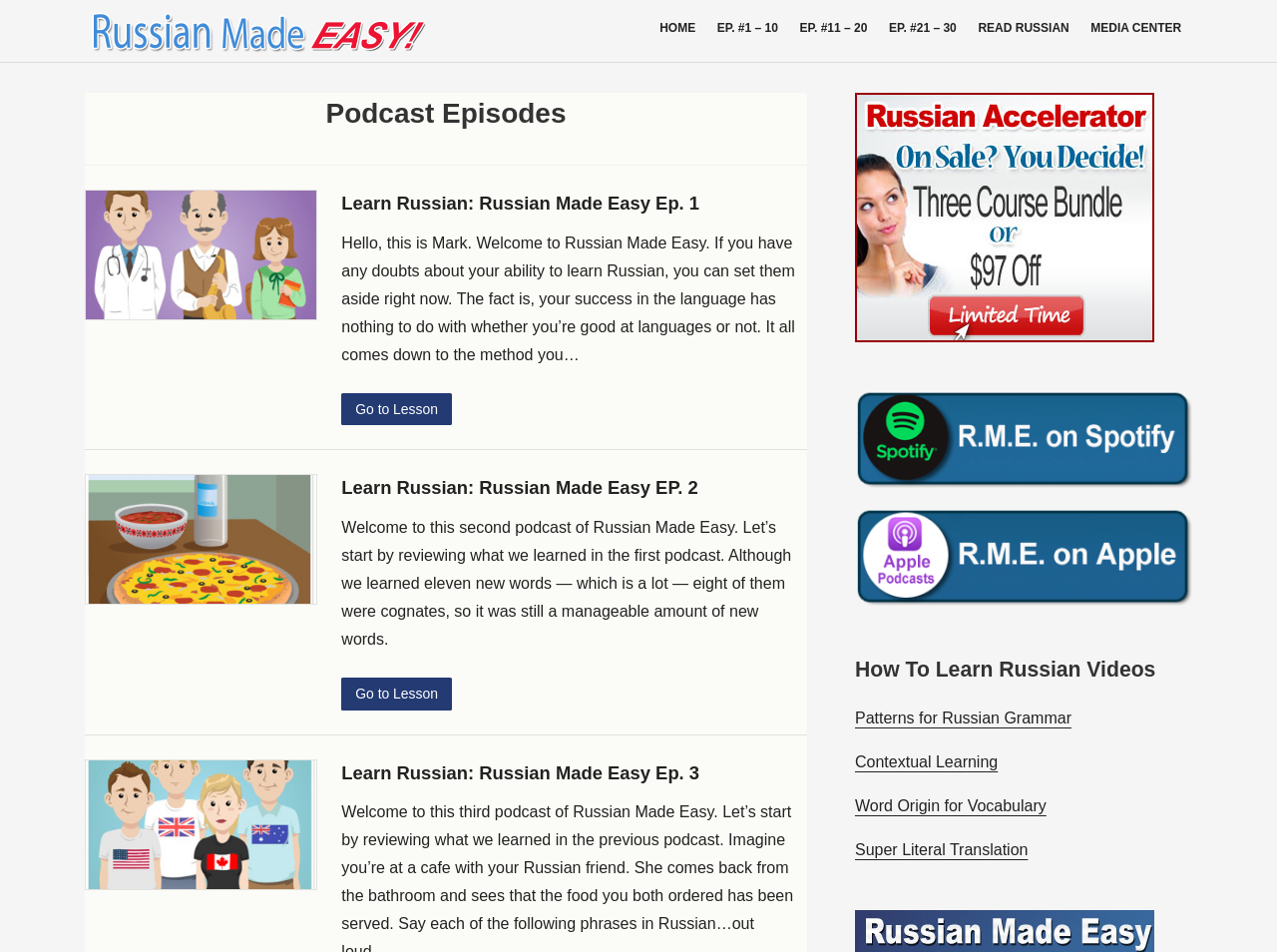Please study the image and answer the question comprehensively:
How many main menu items are there?

The main menu items are 'HOME', 'EP. #1 – 10', 'EP. #11 – 20', 'EP. #21 – 30', 'READ RUSSIAN', and 'MEDIA CENTER', which suggests that there are six main menu items.